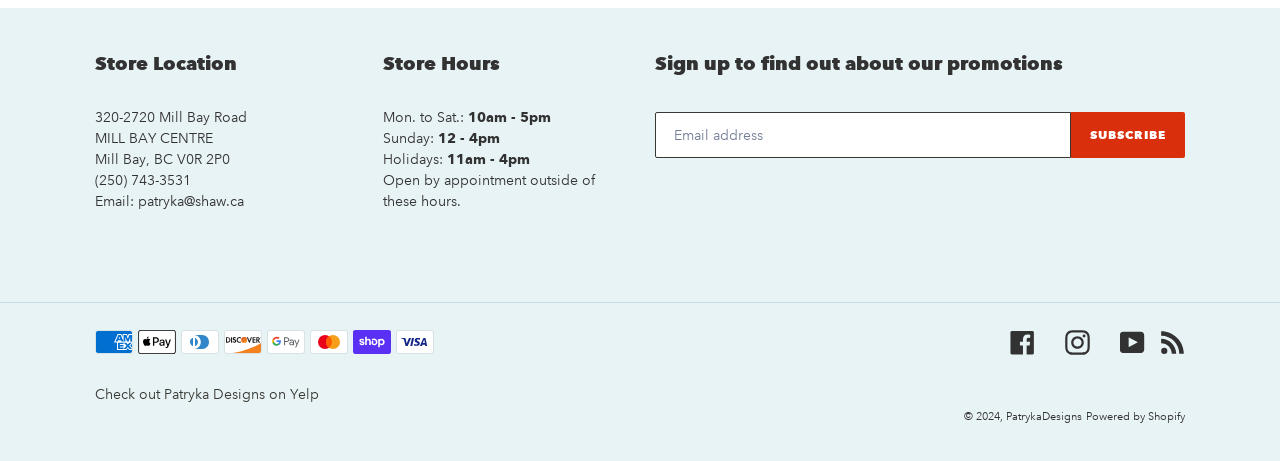Determine the bounding box coordinates of the element that should be clicked to execute the following command: "Go to Home page".

None